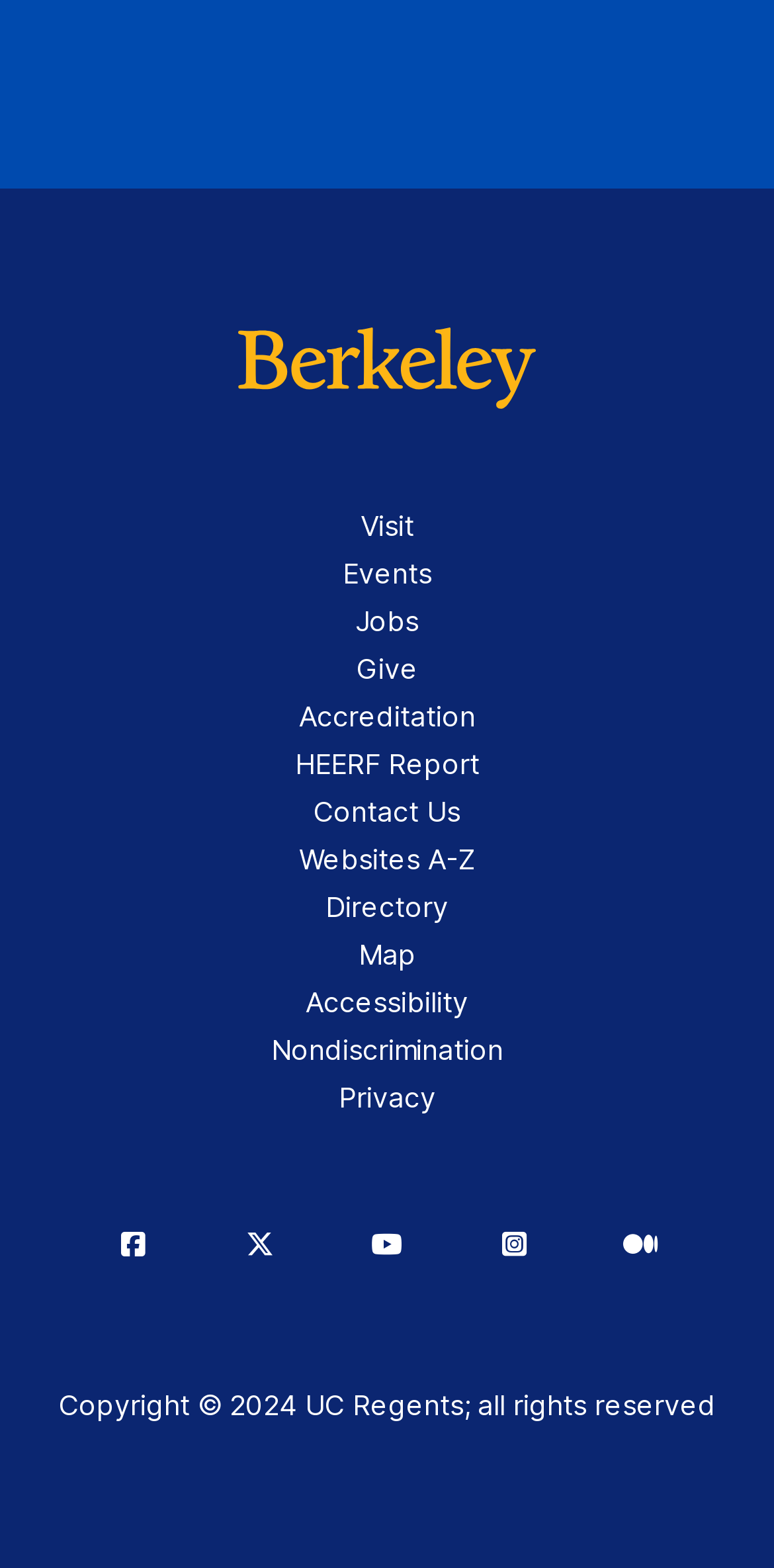Refer to the image and provide an in-depth answer to the question: 
What is the purpose of the 'Contact Us' link?

The 'Contact Us' link is located in the footer navigation section of the webpage, and its purpose is to provide a way for users to contact the university, likely for inquiries, feedback, or other purposes.